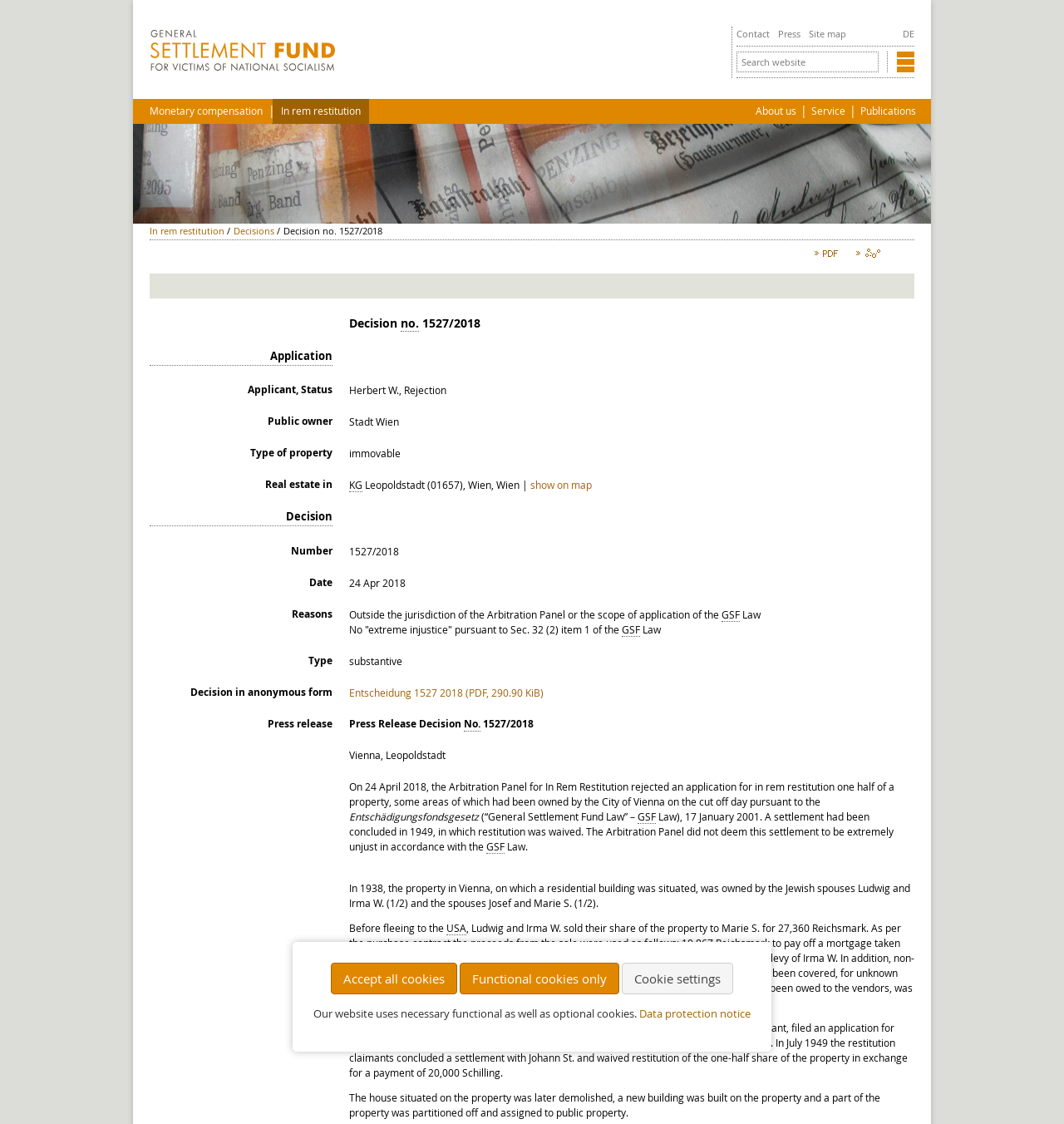Please identify the bounding box coordinates of where to click in order to follow the instruction: "Read press release".

[0.328, 0.61, 0.511, 0.622]